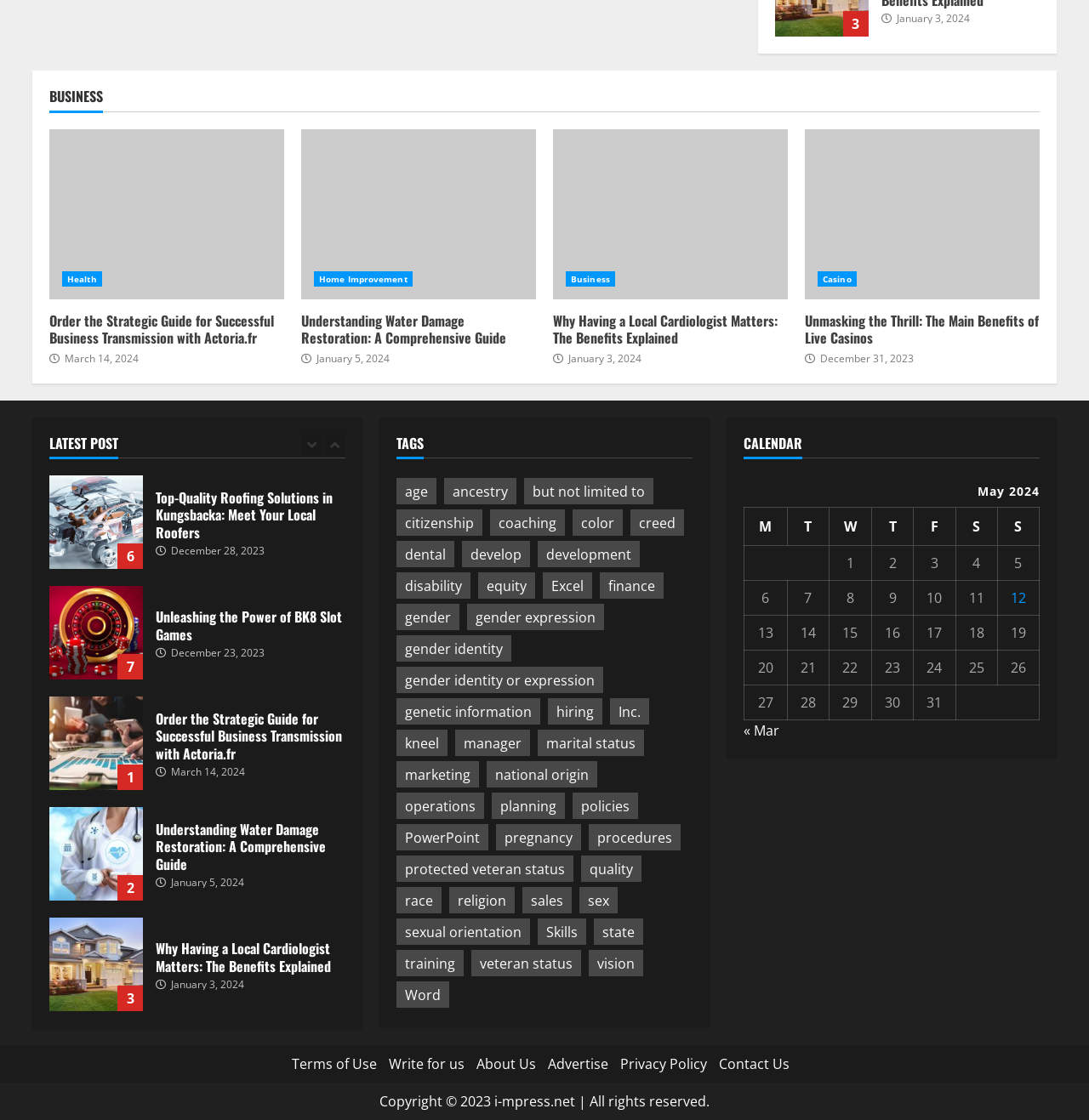Find the bounding box coordinates for the area you need to click to carry out the instruction: "Select the 'Understanding Water Damage Restoration: A Comprehensive Guide' option". The coordinates should be four float numbers between 0 and 1, indicated as [left, top, right, bottom].

[0.038, 0.227, 0.325, 0.326]